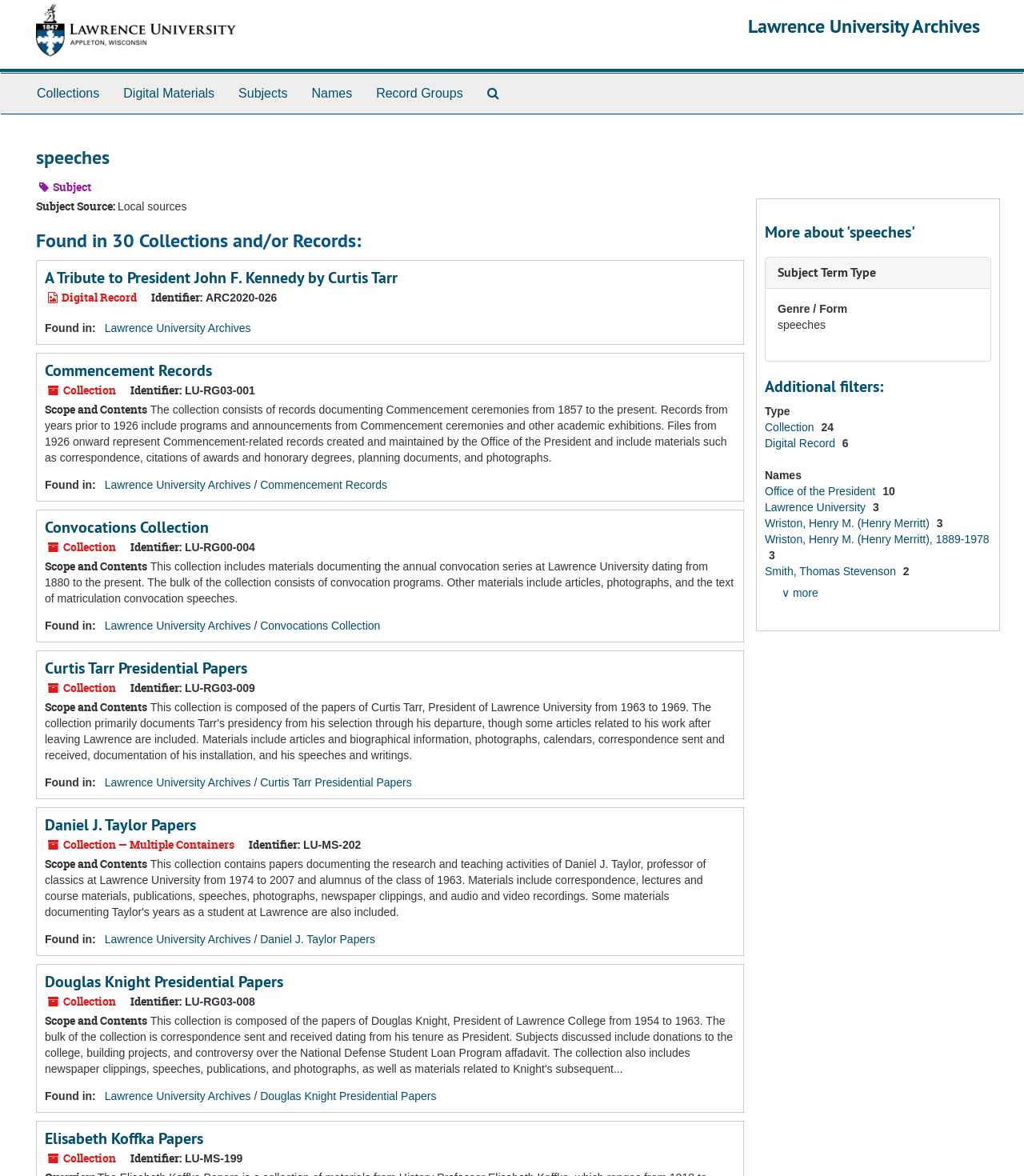What is the name of the archives?
Please give a detailed and elaborate explanation in response to the question.

The name of the archives can be found in the heading element at the top of the page, which reads 'Lawrence University Archives'.